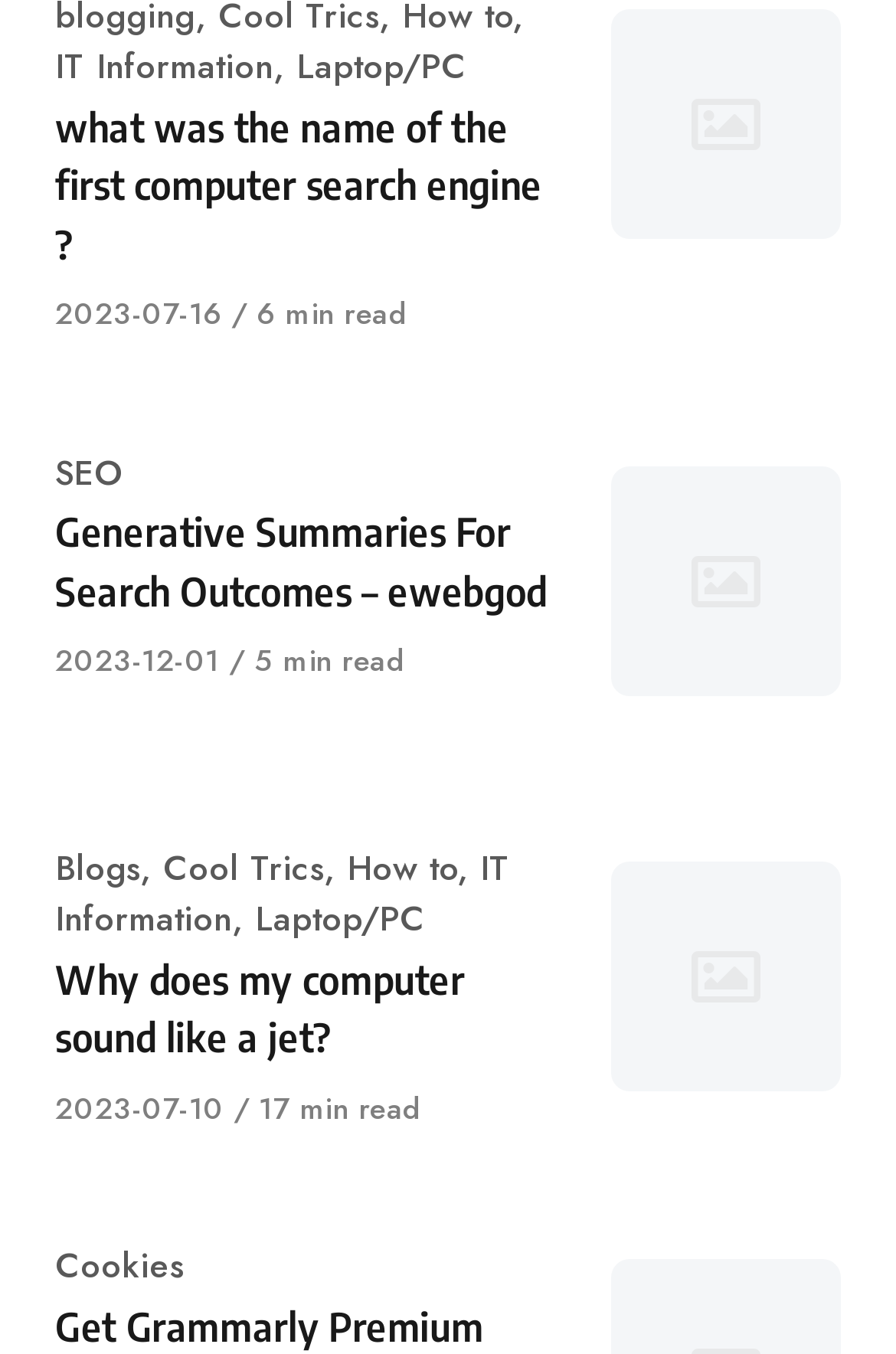Using the element description SEO, predict the bounding box coordinates for the UI element. Provide the coordinates in (top-left x, top-left y, bottom-right x, bottom-right y) format with values ranging from 0 to 1.

[0.062, 0.33, 0.136, 0.368]